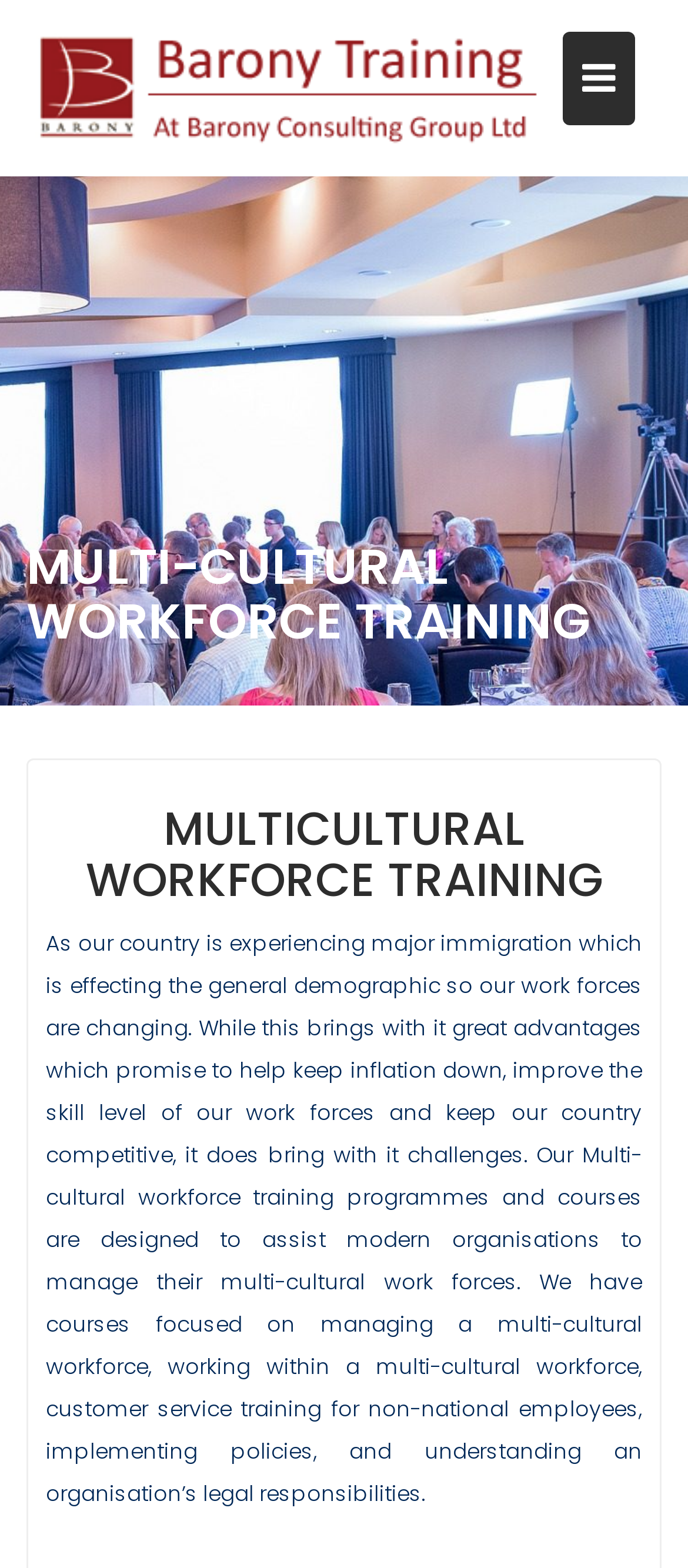Determine the title of the webpage and give its text content.

MULTI-CULTURAL WORKFORCE TRAINING